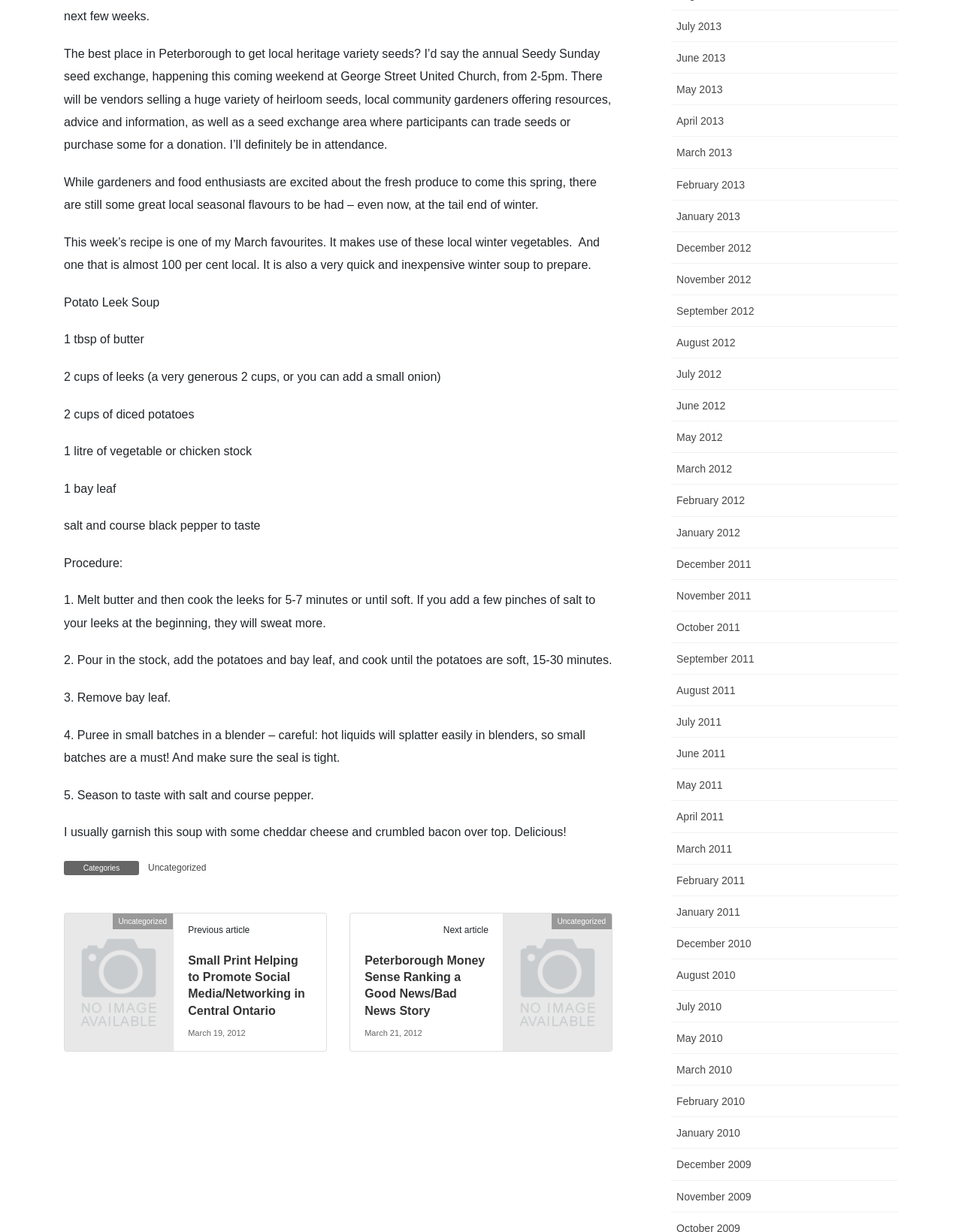Identify the bounding box coordinates for the UI element that matches this description: "Uncategorized".

[0.152, 0.699, 0.216, 0.71]